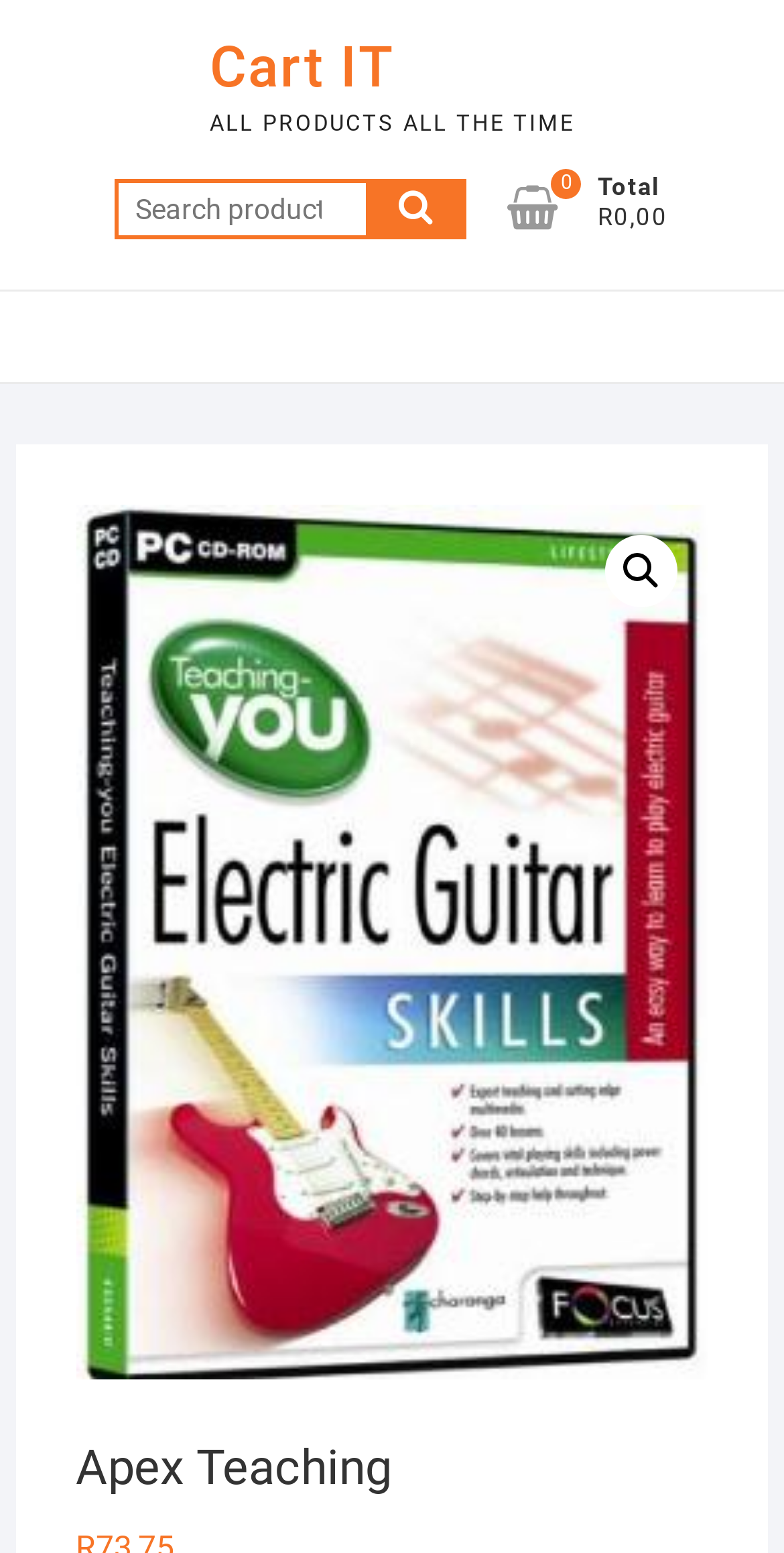What is the purpose of the search box?
Please provide a detailed answer to the question.

I inferred the purpose of the search box by looking at the text 'Search for:' and the input field next to it, which suggests that users can search for products on the webpage.